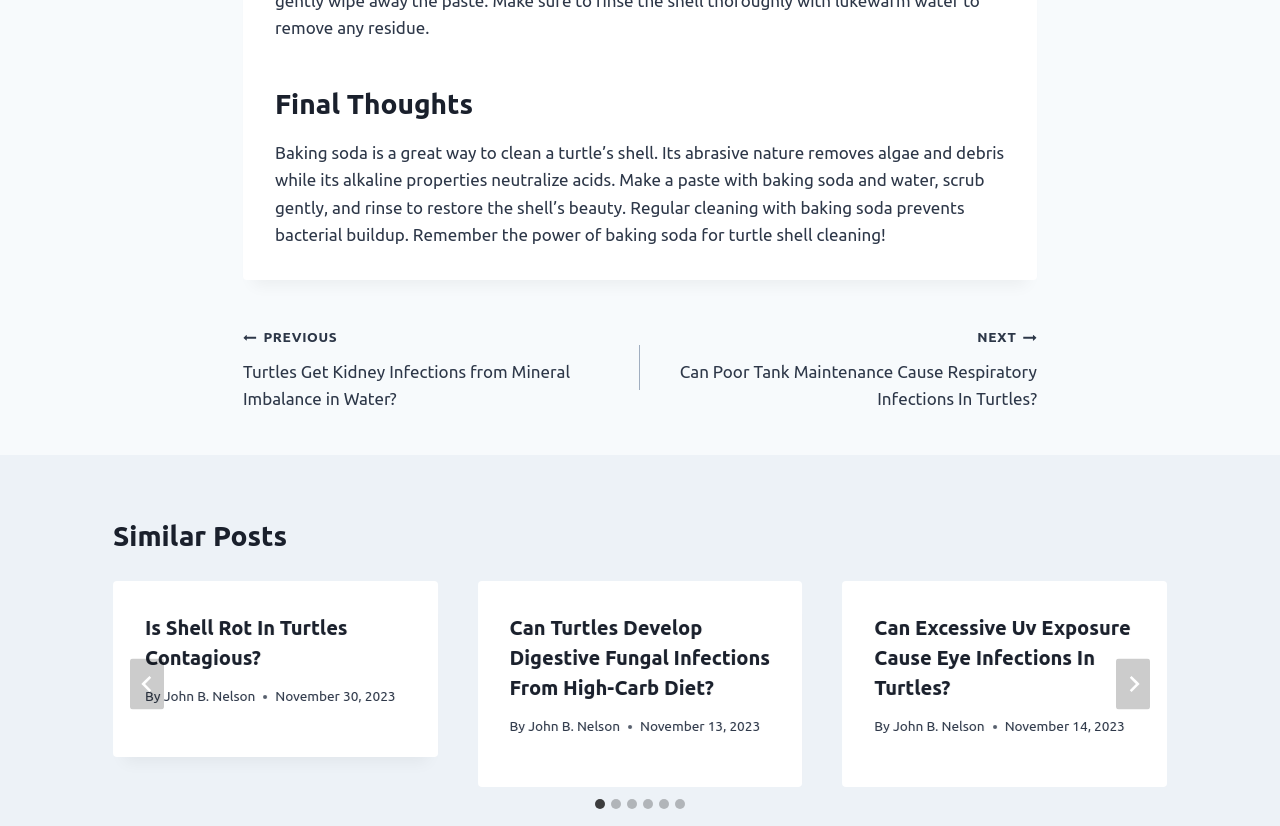Specify the bounding box coordinates for the region that must be clicked to perform the given instruction: "Click the 'NEXT' button".

[0.872, 0.797, 0.898, 0.859]